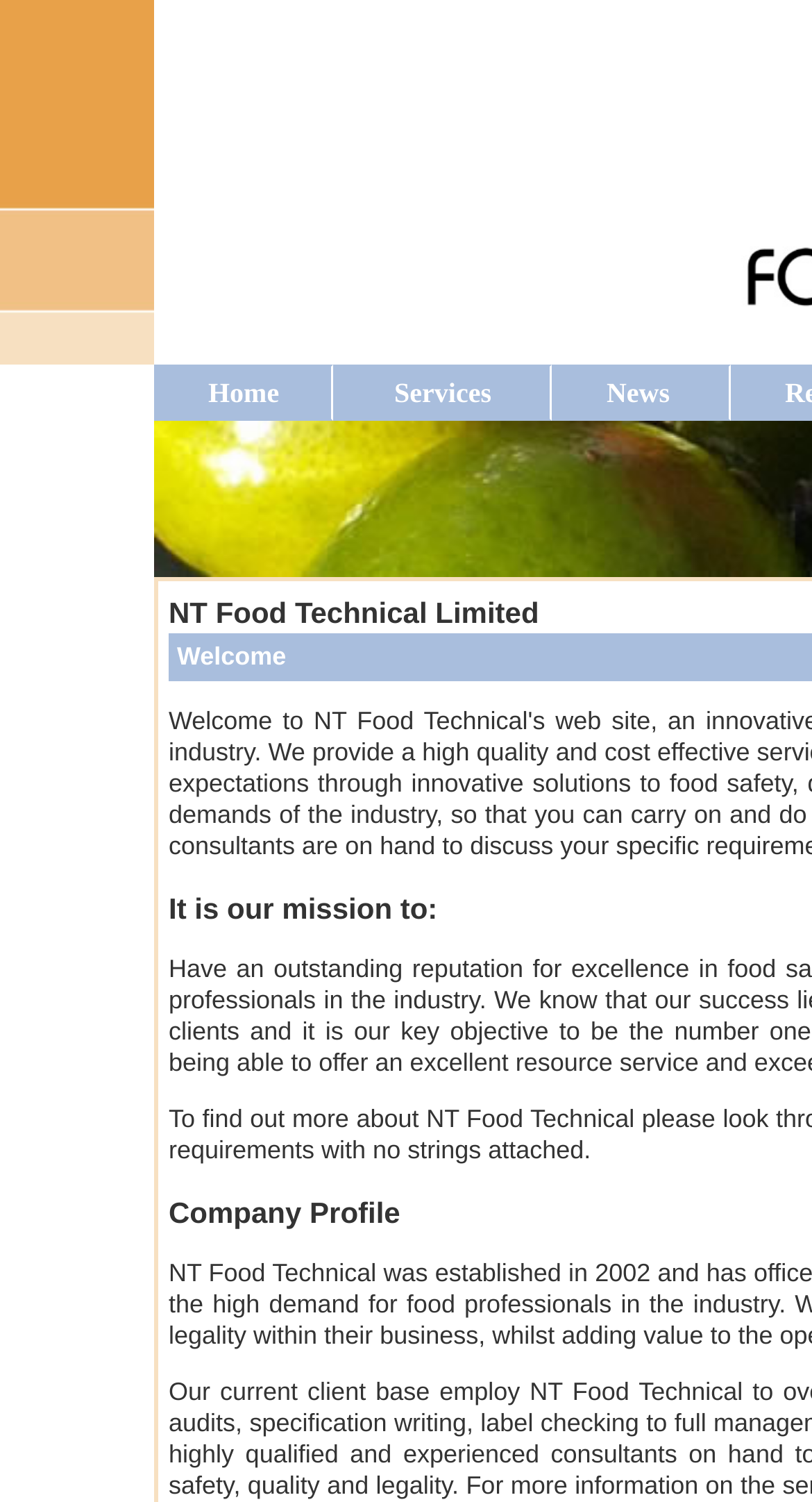Are the menu items aligned horizontally?
Please answer using one word or phrase, based on the screenshot.

Yes